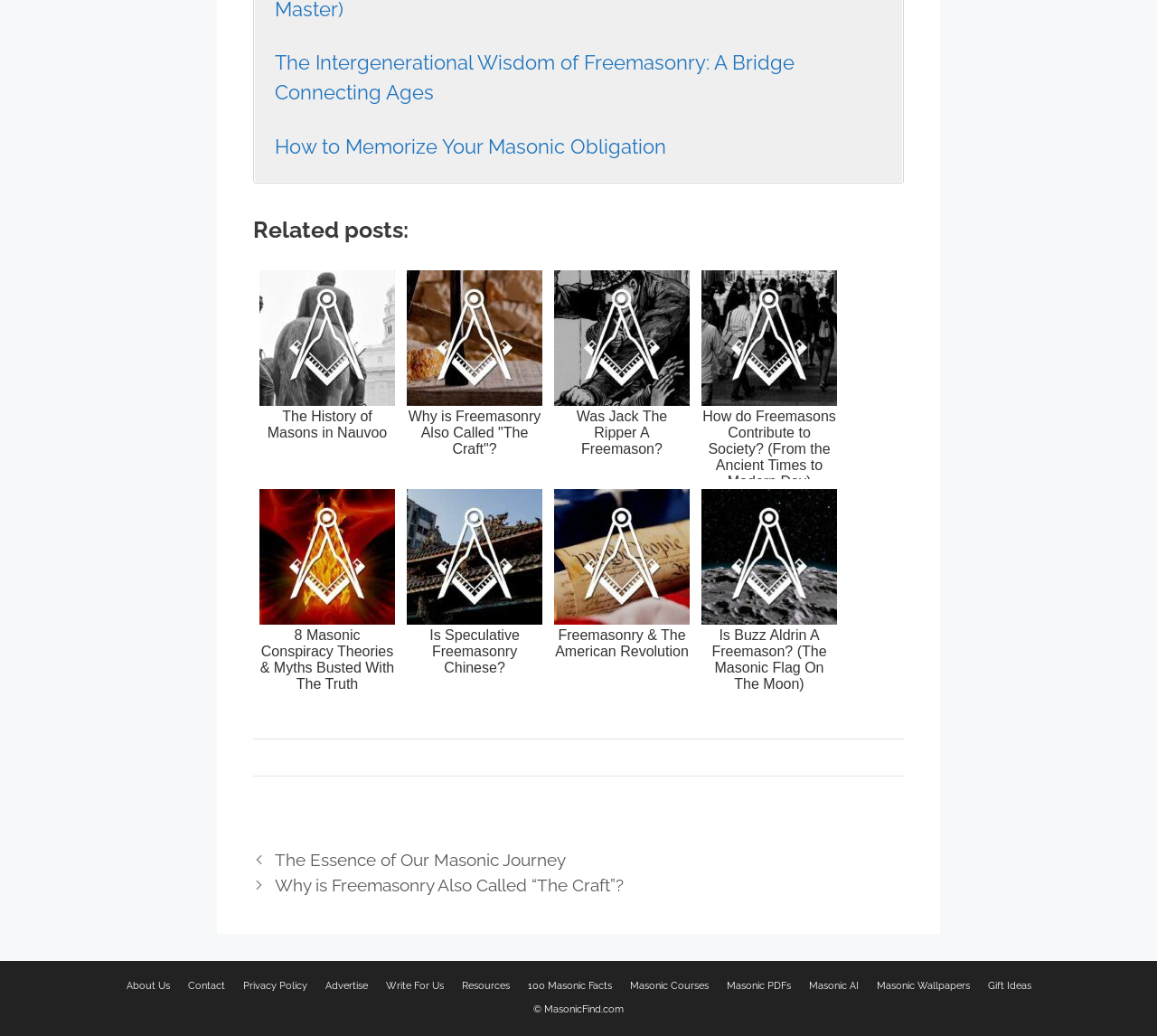Respond with a single word or phrase:
What is the orientation of the separator at [0.219, 0.713, 0.781, 0.714]?

Horizontal